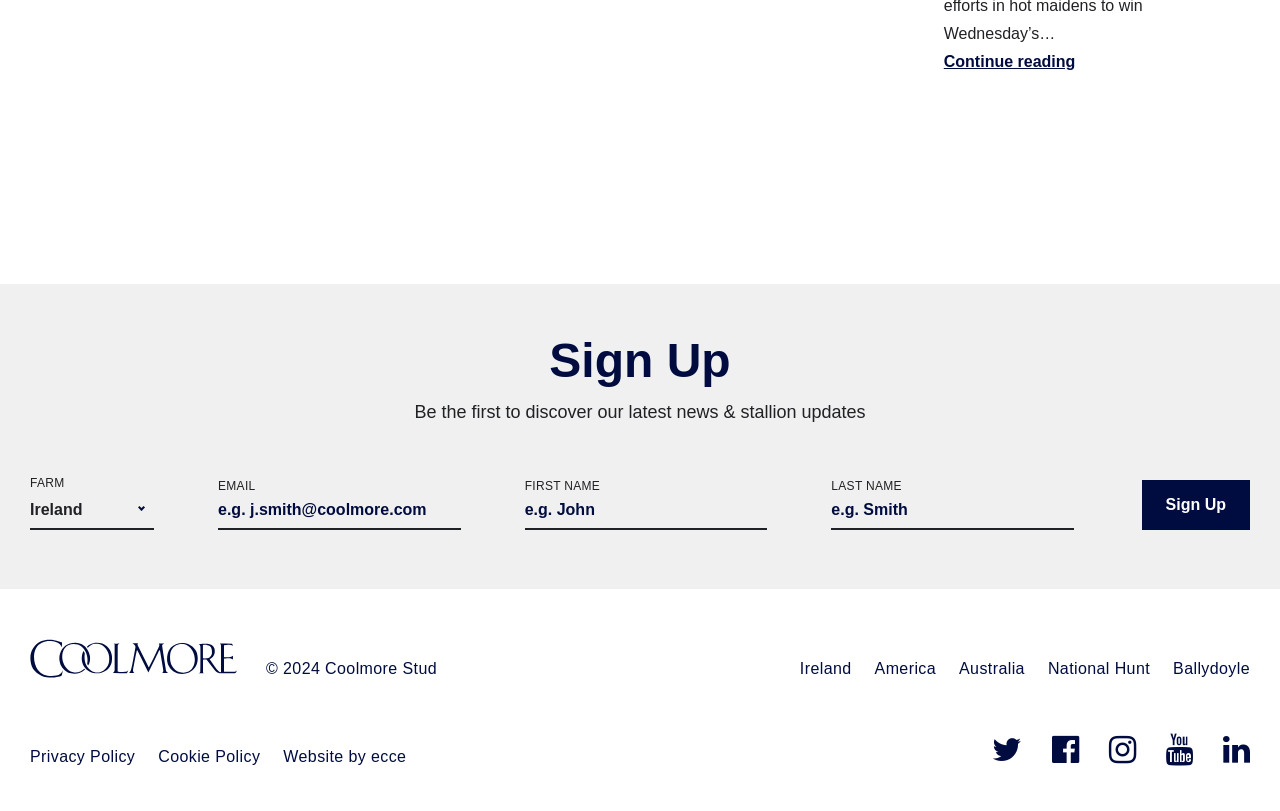What is the purpose of the form on this webpage?
Answer the question with just one word or phrase using the image.

Sign up